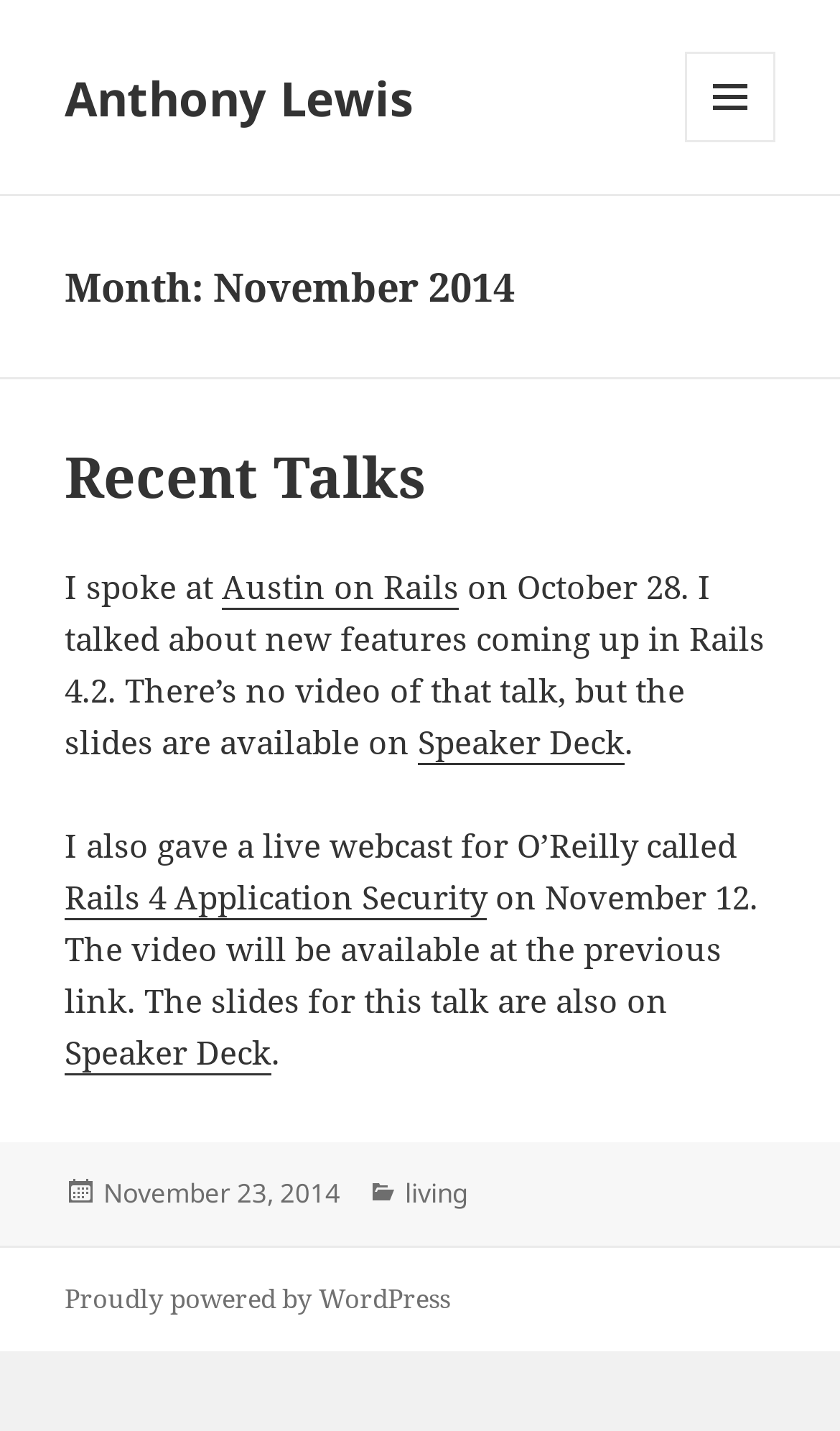Please mark the bounding box coordinates of the area that should be clicked to carry out the instruction: "Visit Austin on Rails".

[0.264, 0.394, 0.546, 0.426]